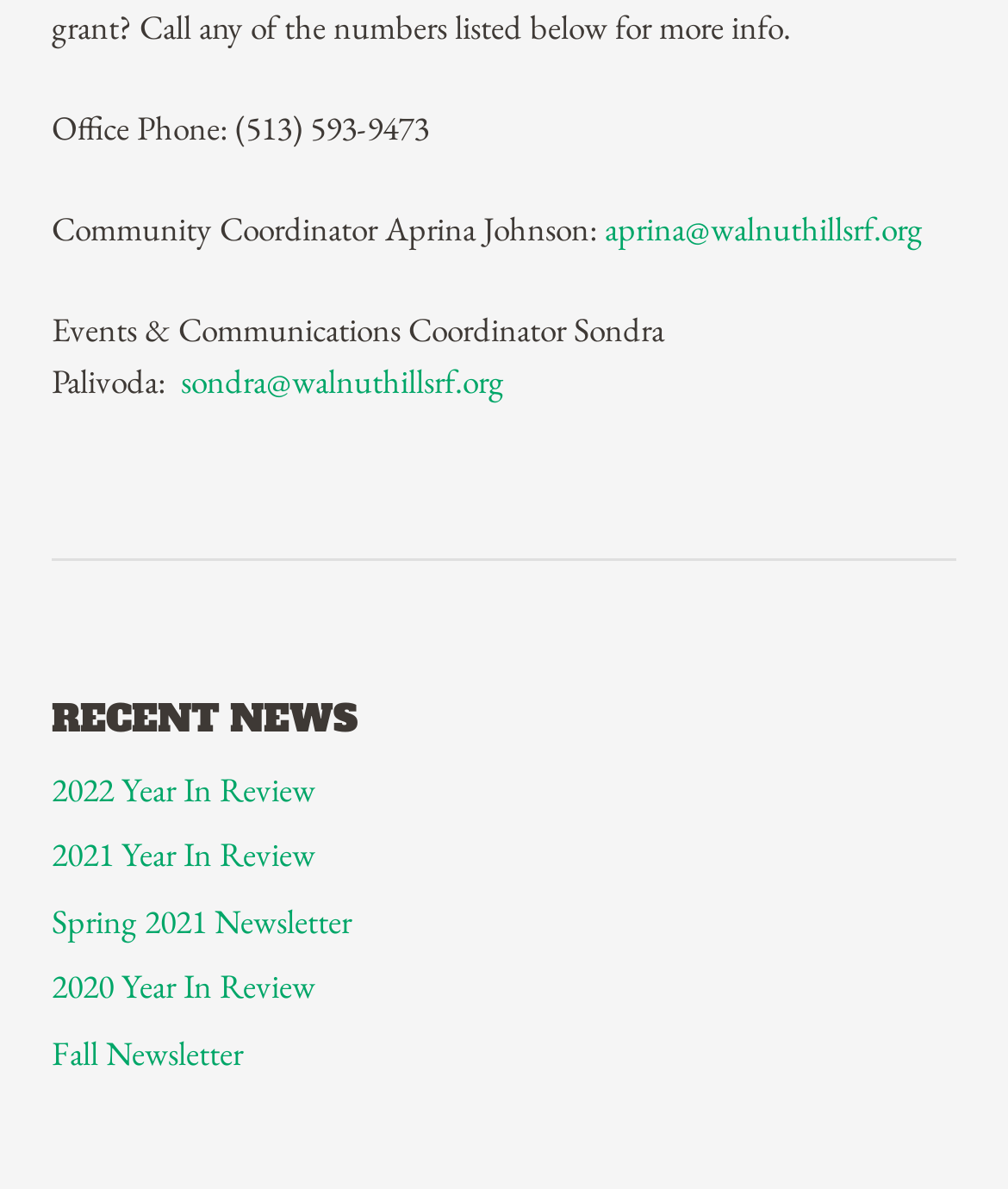Identify the bounding box of the UI element that matches this description: "Fall Newsletter".

[0.051, 0.867, 0.241, 0.904]